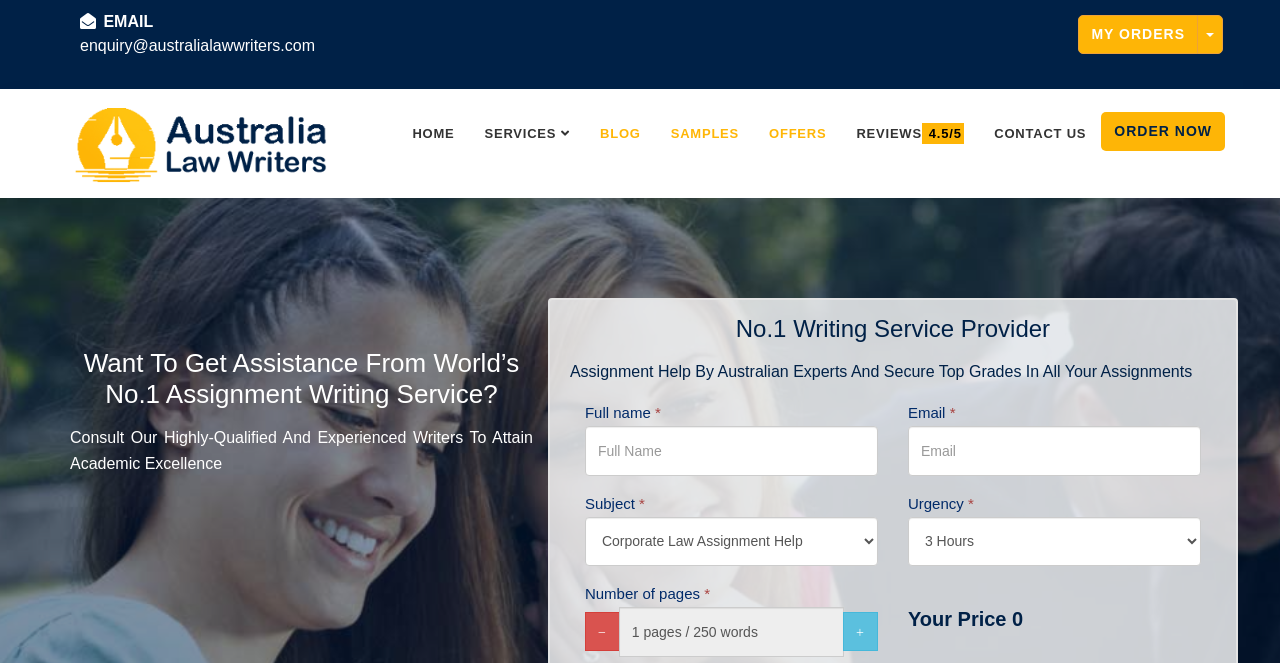Extract the bounding box coordinates of the UI element described: "Confidential counseling". Provide the coordinates in the format [left, top, right, bottom] with values ranging from 0 to 1.

None